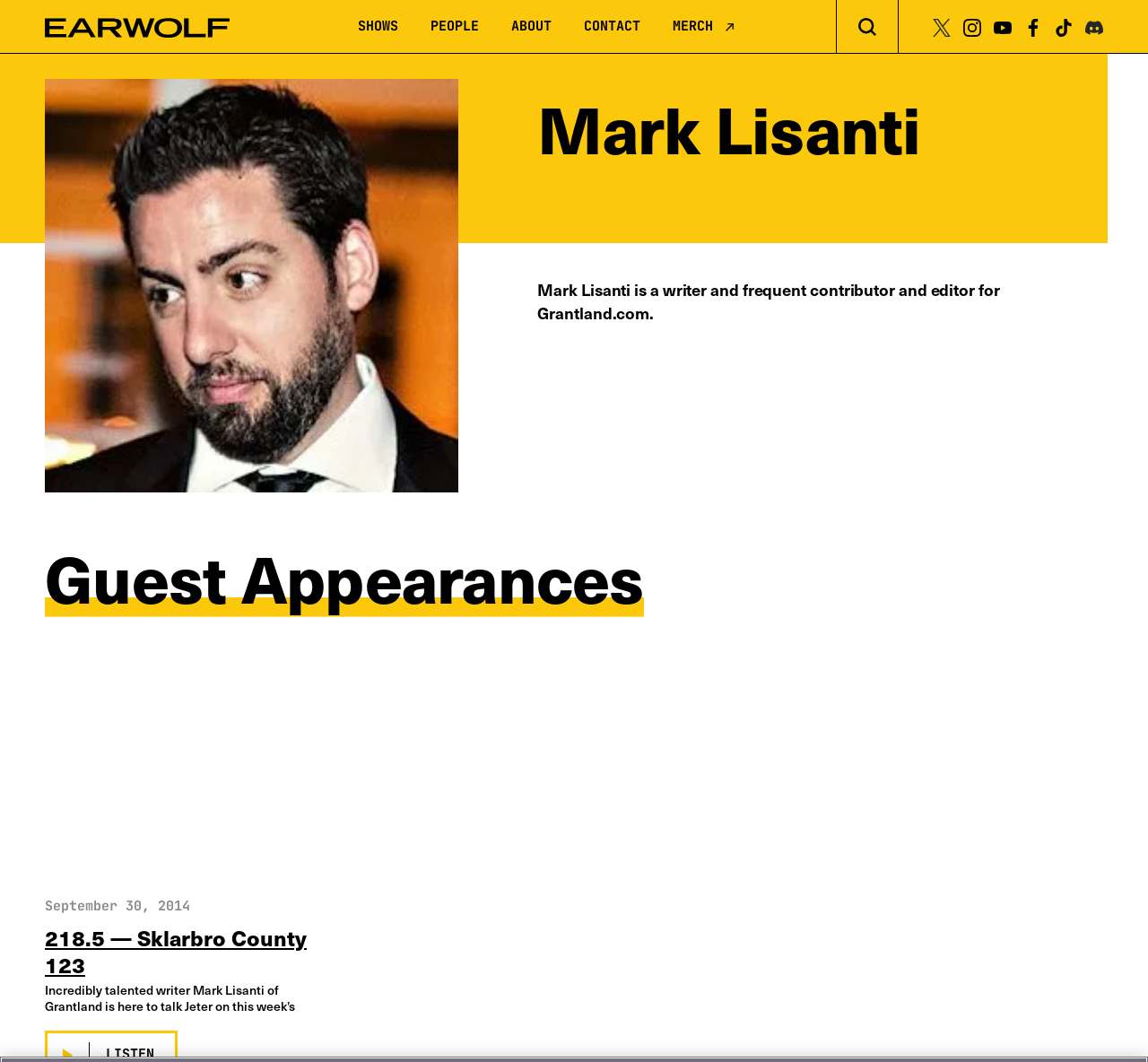Create a detailed narrative describing the layout and content of the webpage.

The webpage is about Mark Lisanti, a writer and frequent contributor and editor for Grantland.com. At the top left corner, there is an Earwolf logo, which is an image linked to Earwolf. Next to it, there are several links to navigate to different sections of the website, including SHOWS, PEOPLE, ABOUT, CONTACT, and MERCH. 

Below these links, there is a header section with the title "Mark Lisanti" in a large font. Underneath the title, there is a brief description of Mark Lisanti's profession and affiliation. 

On the top right corner, there are links to toggle search and social media platforms, including Instagram, YouTube, Facebook, Tiktok, and another social media link. Each social media link has an accompanying image.

Further down the page, there is a section with a header titled "Guest Appearances". Below this header, there is a link to an episode titled "218.5 — Sklarbro County 123" with a corresponding date "September 30, 2014". This episode title is also displayed as a heading, and there is another link to the same episode below it. At the very bottom of the page, there is a small image.